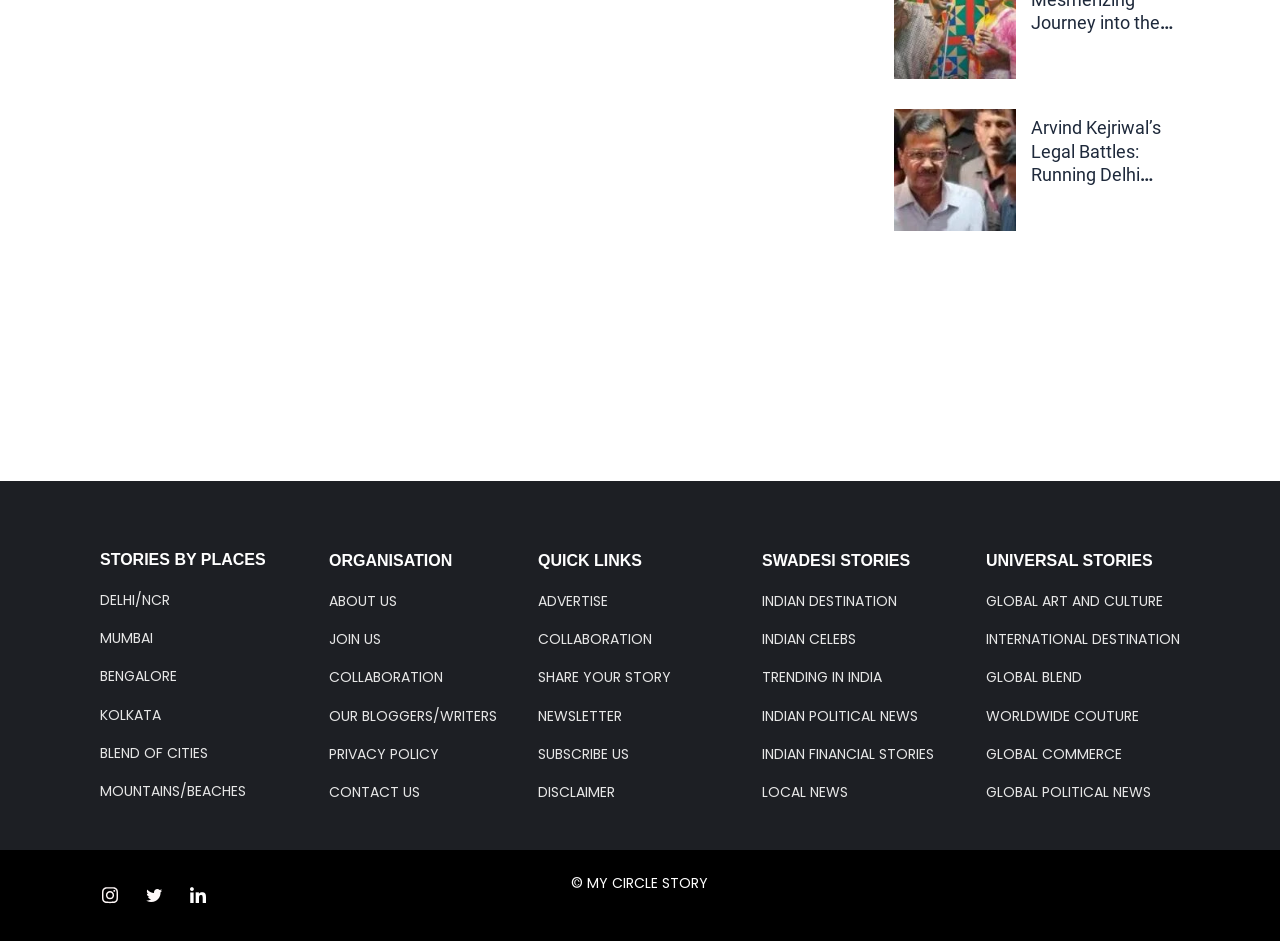Specify the bounding box coordinates of the area to click in order to execute this command: 'Explore stories from Delhi/NCR'. The coordinates should consist of four float numbers ranging from 0 to 1, and should be formatted as [left, top, right, bottom].

[0.078, 0.627, 0.133, 0.648]